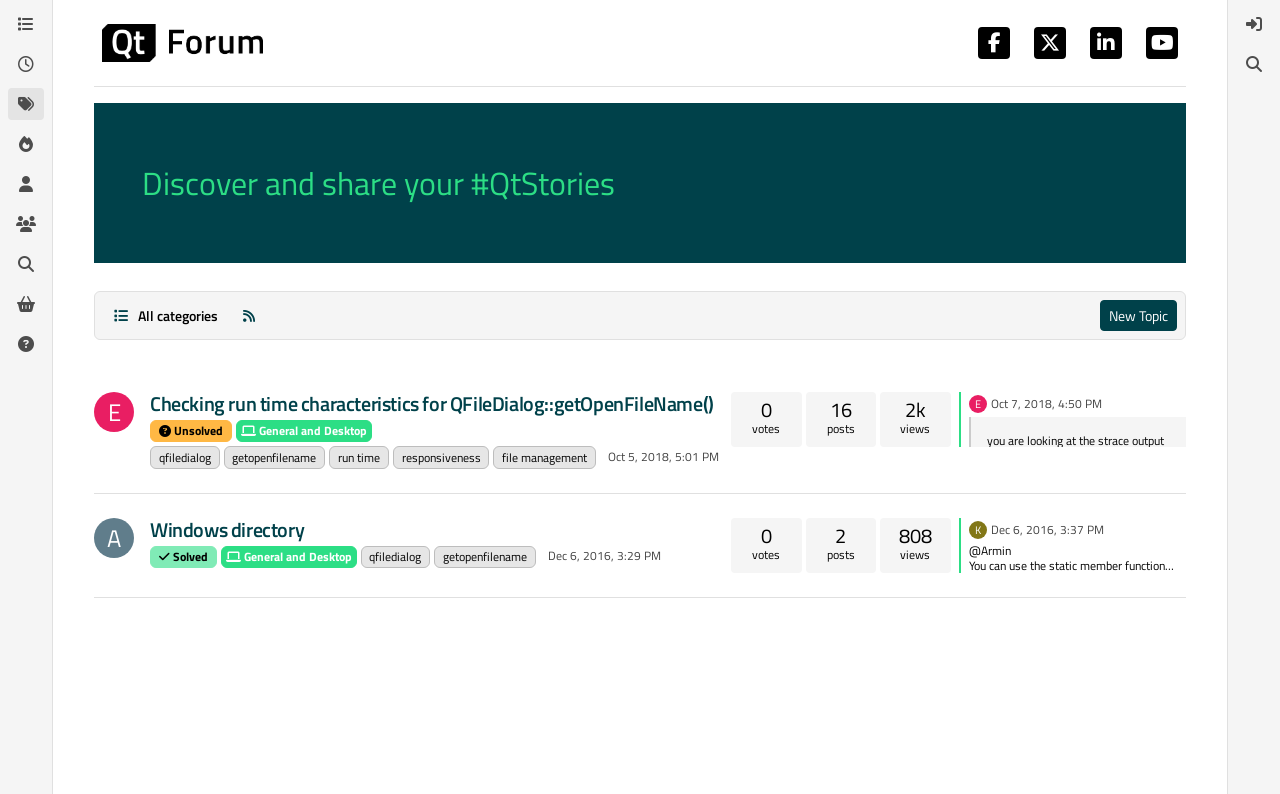Using the information in the image, give a detailed answer to the following question: What is the status of the topic 'Checking run time characteristics for QFileDialog::getOpenFileName()'?

This question can be answered by looking at the topic heading 'Checking run time characteristics for QFileDialog::getOpenFileName()' and its corresponding status 'Unsolved'.